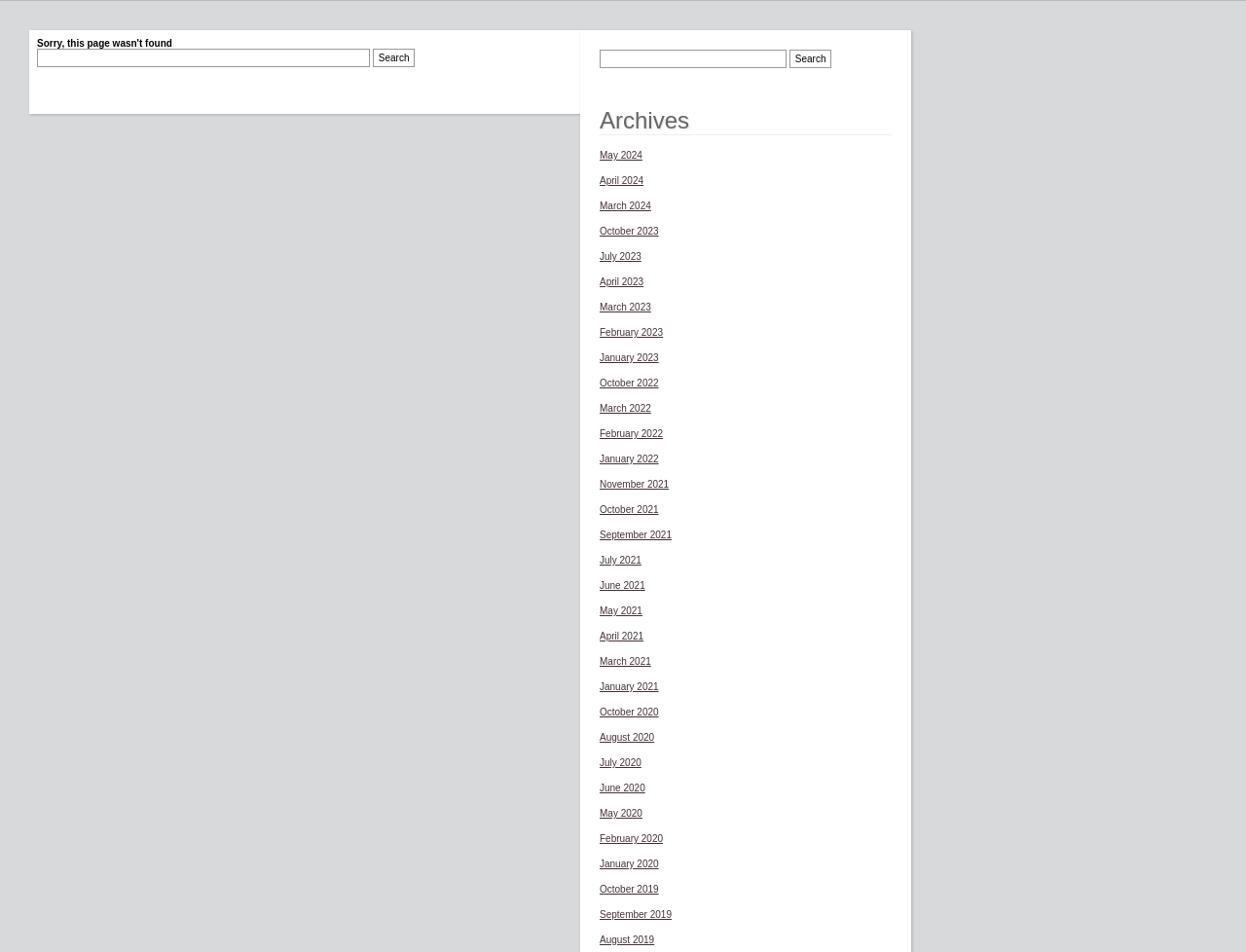How many search textboxes are on the page?
Give a comprehensive and detailed explanation for the question.

There are two textboxes on the page, one above the first 'Search' button and another below the 'Archives' heading. Both textboxes are likely used for searching purposes.